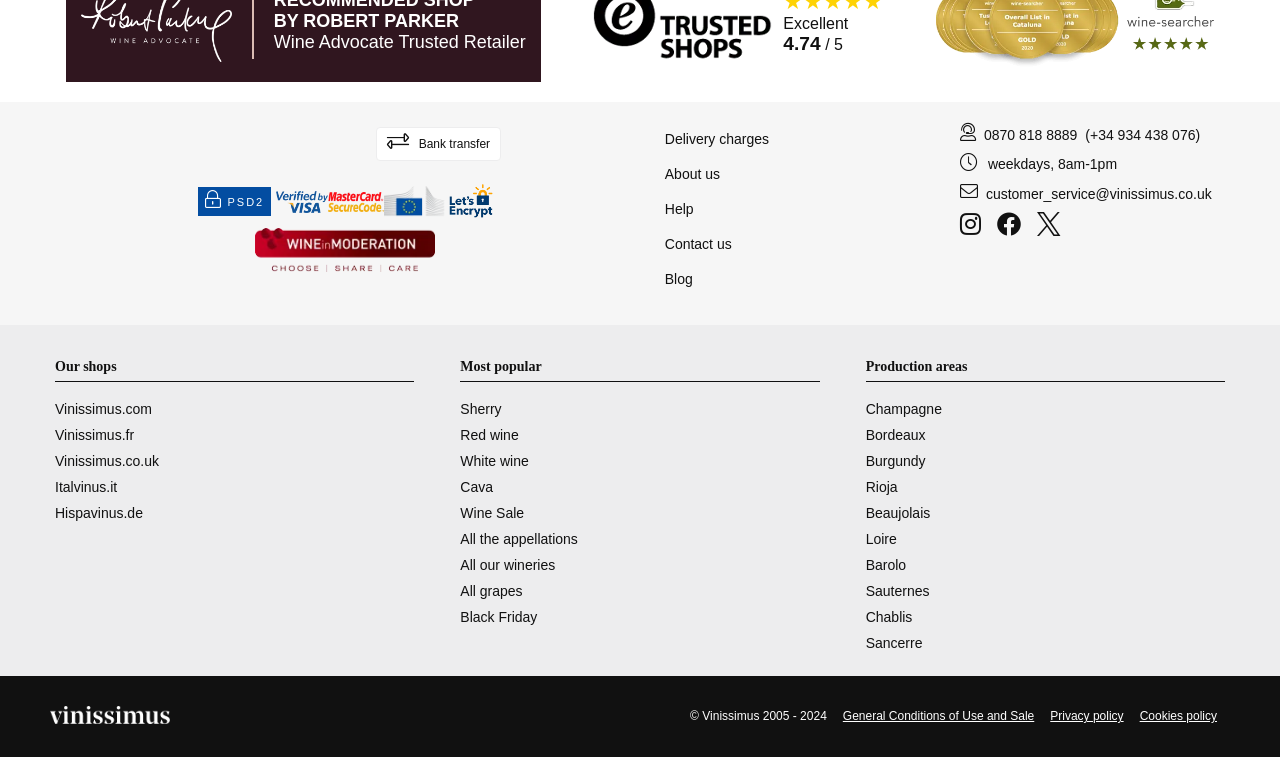What payment methods are accepted?
Based on the screenshot, respond with a single word or phrase.

Mastercard, Visa, PayPal, Bank transfer